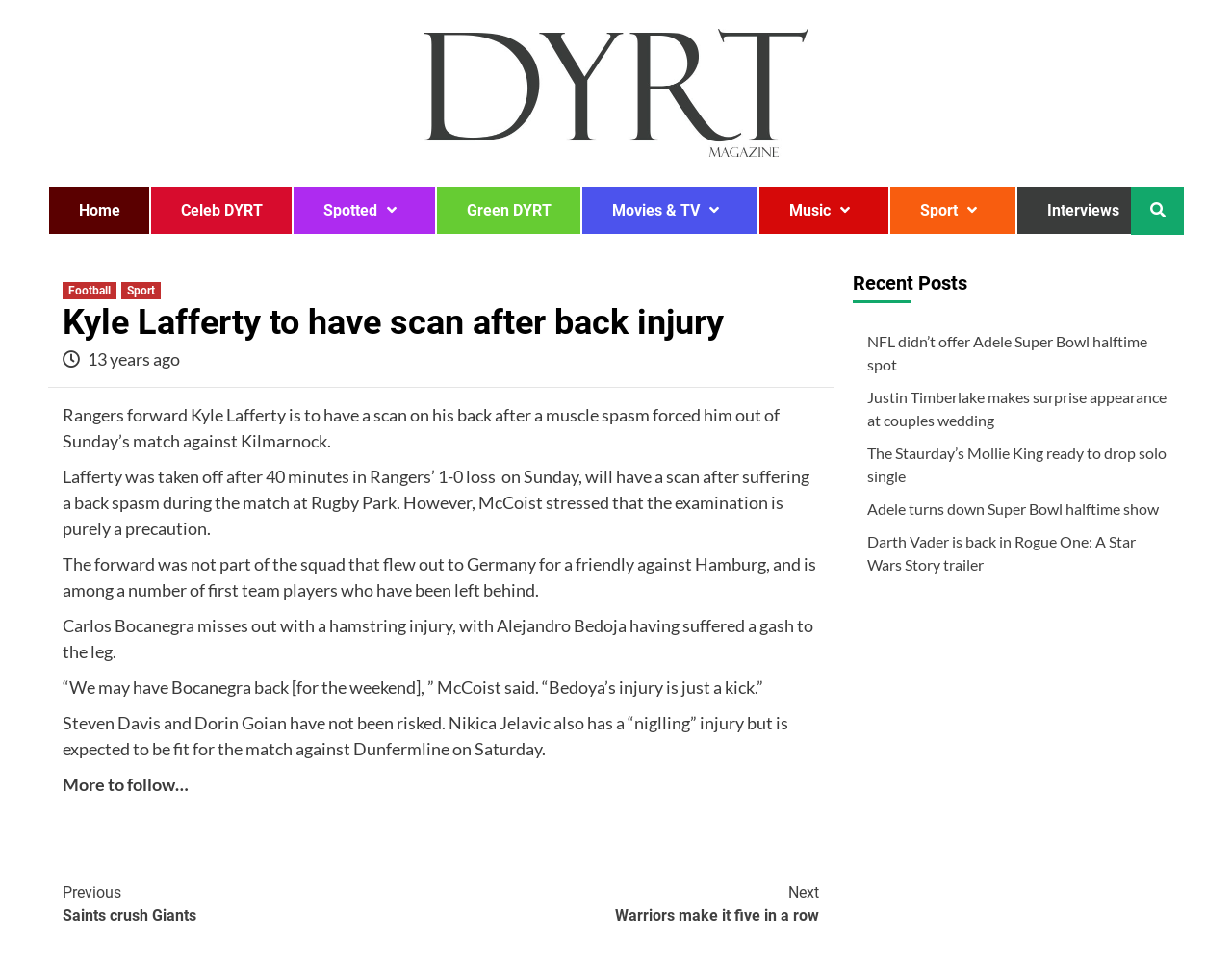Identify the bounding box for the UI element specified in this description: "Celeb DYRT". The coordinates must be four float numbers between 0 and 1, formatted as [left, top, right, bottom].

[0.123, 0.192, 0.237, 0.241]